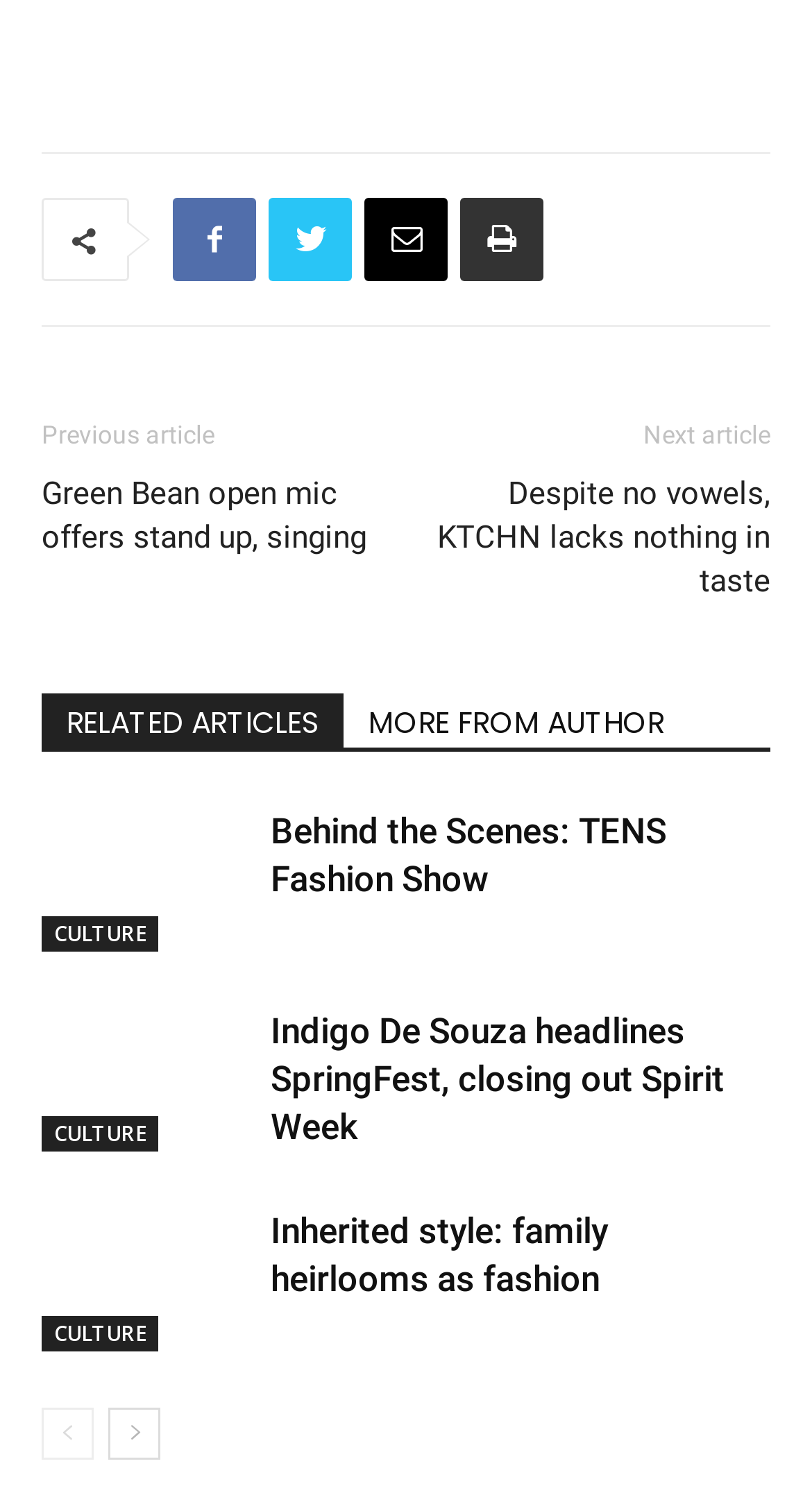How many articles are listed on this webpage?
Please provide a detailed and thorough answer to the question.

I counted the number of article links on the webpage and found four articles: 'Behind the Scenes: TENS Fashion Show', 'Indigo De Souza headlines SpringFest, closing out Spirit Week', 'Inherited style: family heirlooms as fashion', and 'Green Bean open mic offers stand up, singing'.